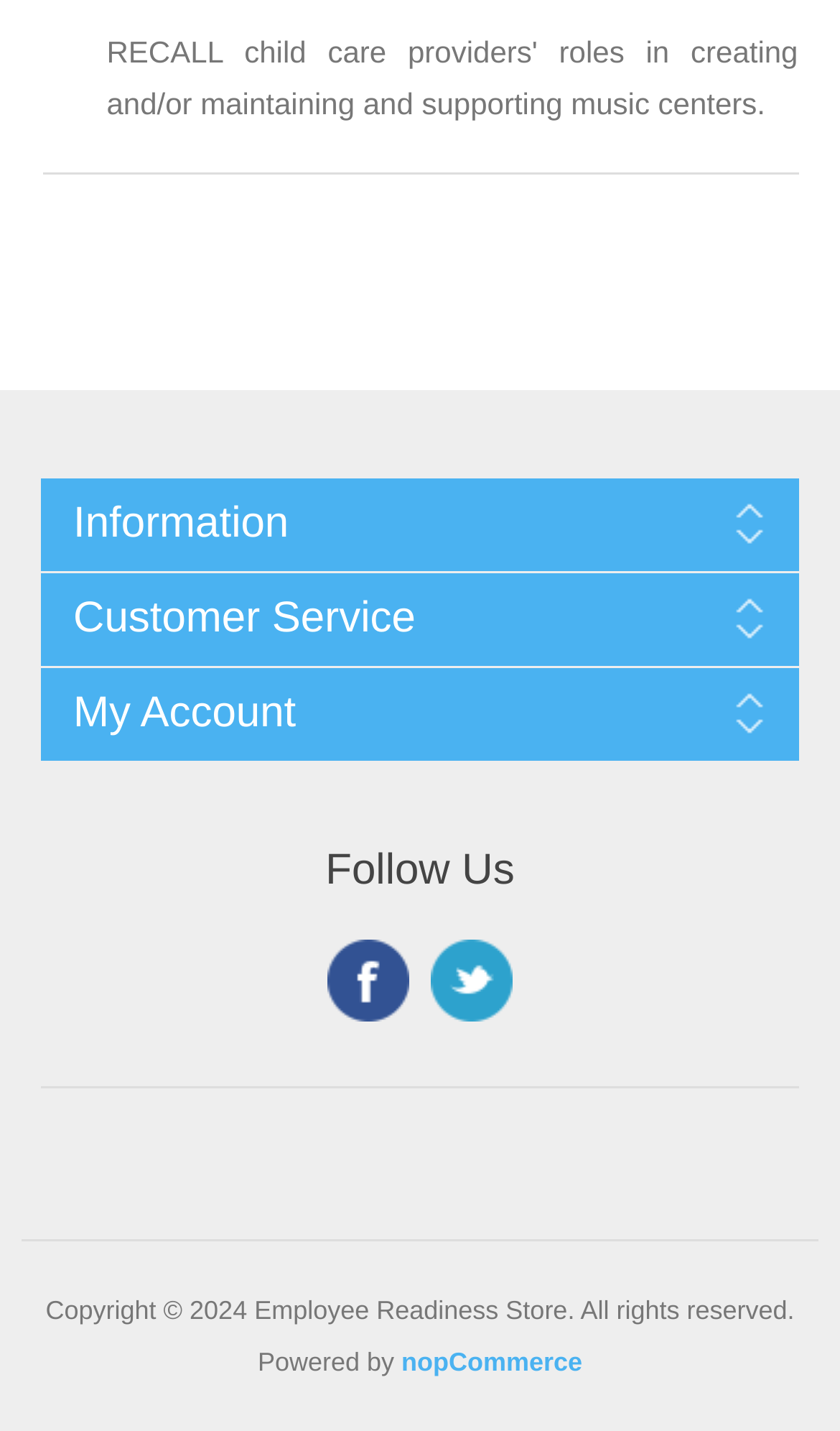Refer to the image and answer the question with as much detail as possible: What is the vertical position of 'Follow Us' relative to 'Customer Service'?

By comparing the y1 and y2 coordinates of the bounding boxes of 'Follow Us' and 'Customer Service', I found that 'Follow Us' has a larger y1 and y2 value, indicating that it is positioned below 'Customer Service' on the webpage.